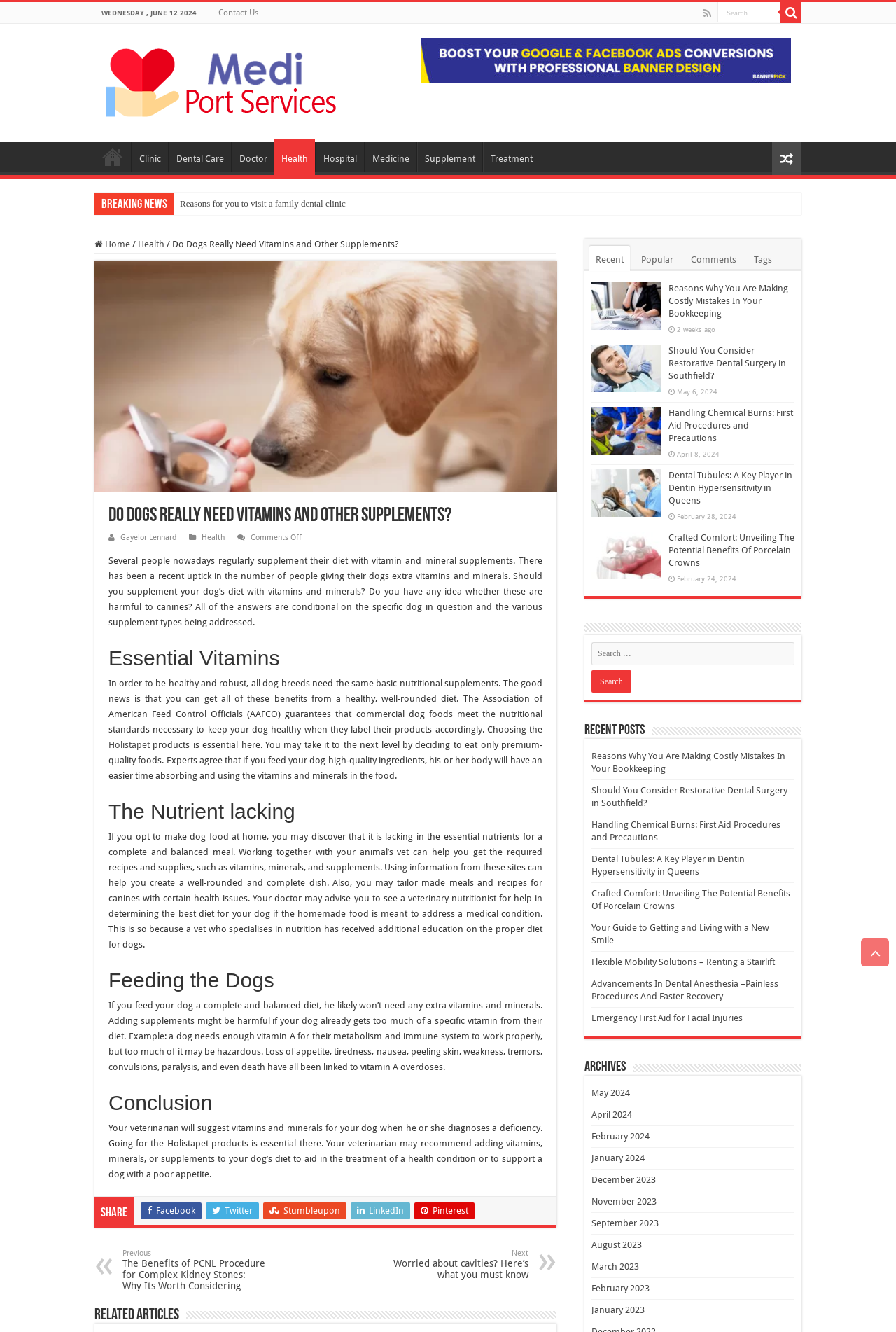Can you find and generate the webpage's heading?

Do Dogs Really Need Vitamins and Other Supplements?